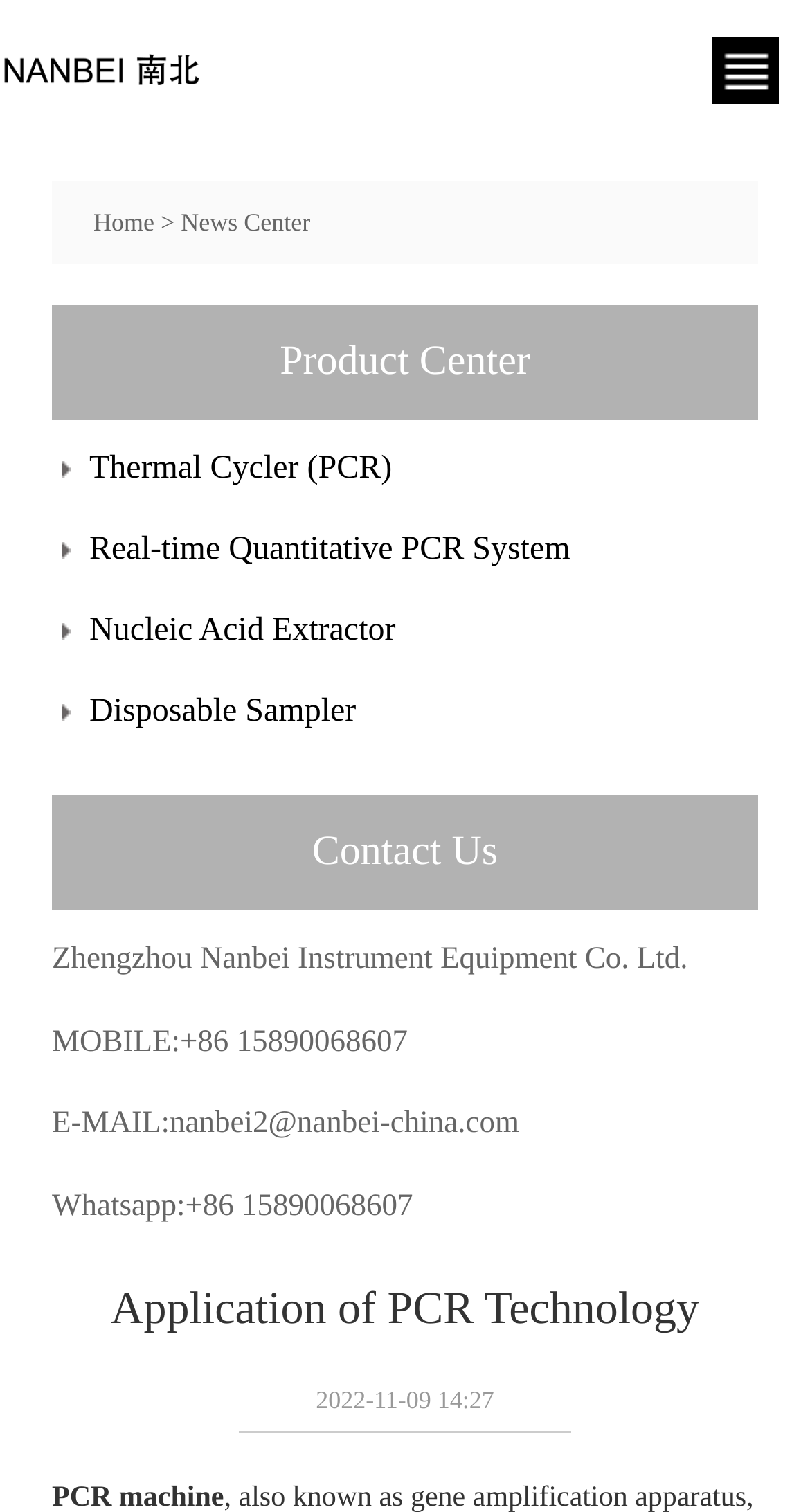Provide a brief response to the question below using one word or phrase:
How many links are in the navigation menu?

5